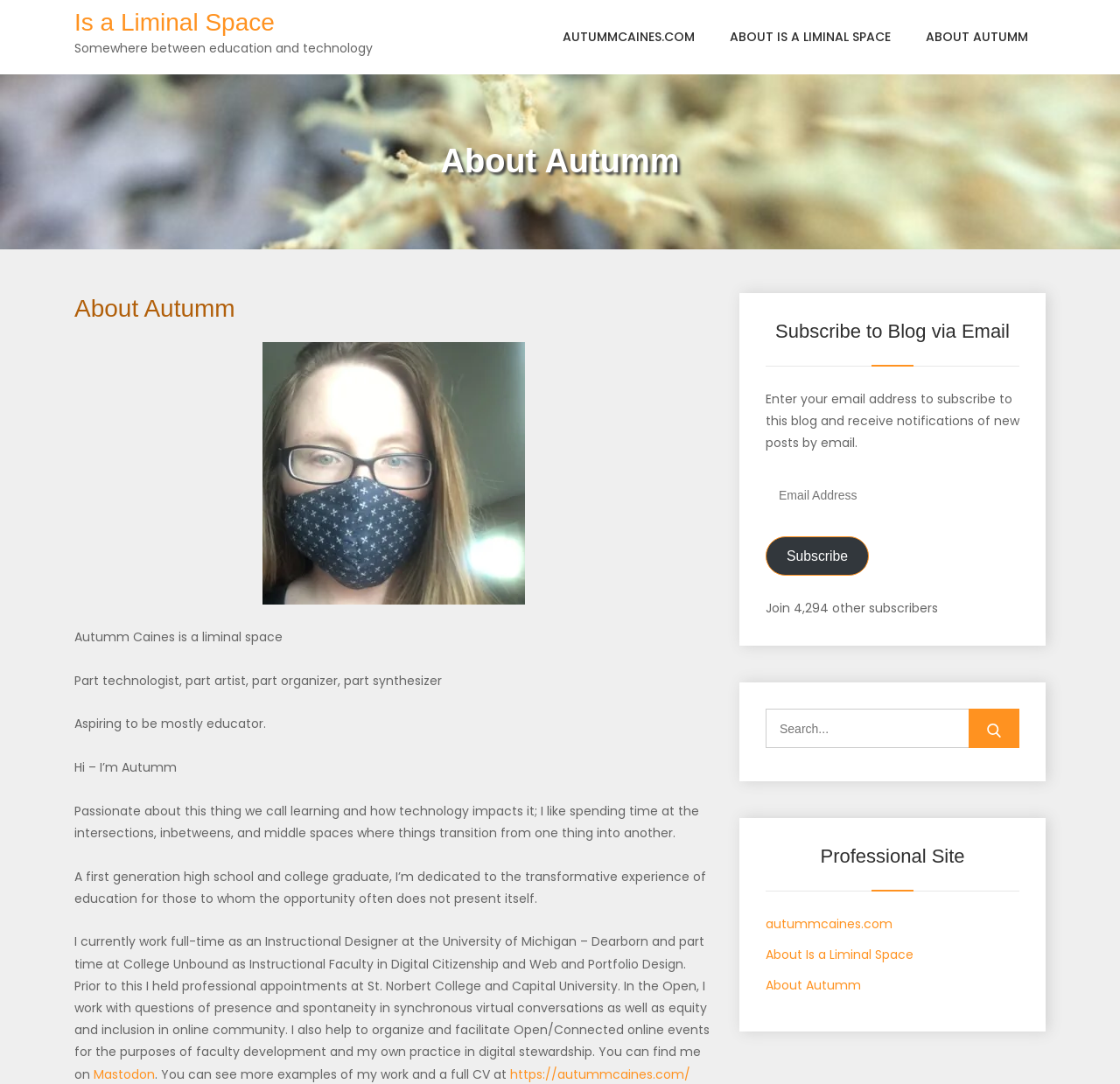From the screenshot, find the bounding box of the UI element matching this description: "autummcaines.com". Supply the bounding box coordinates in the form [left, top, right, bottom], each a float between 0 and 1.

[0.684, 0.844, 0.797, 0.86]